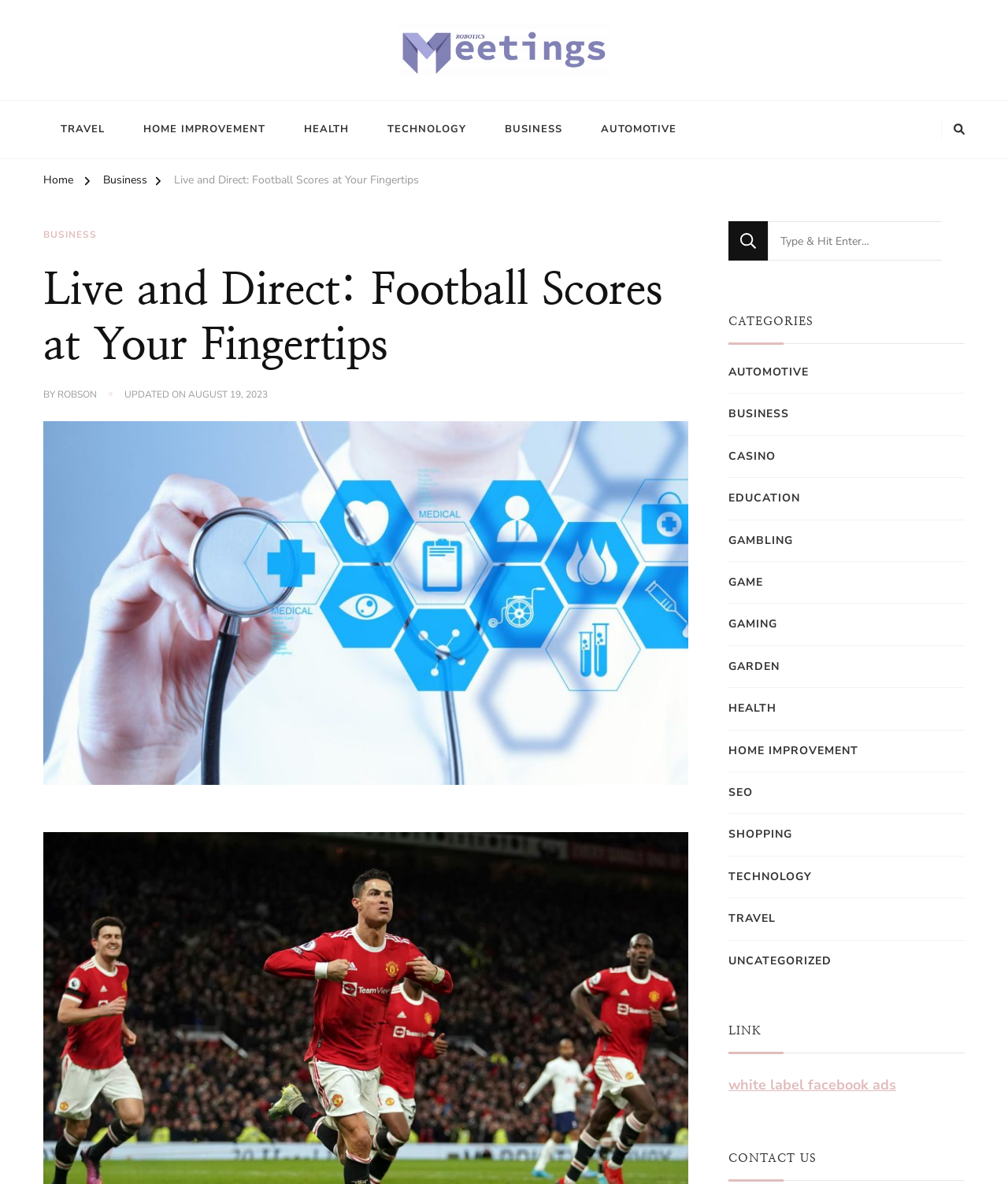Find and generate the main title of the webpage.

Live and Direct: Football Scores at Your Fingertips